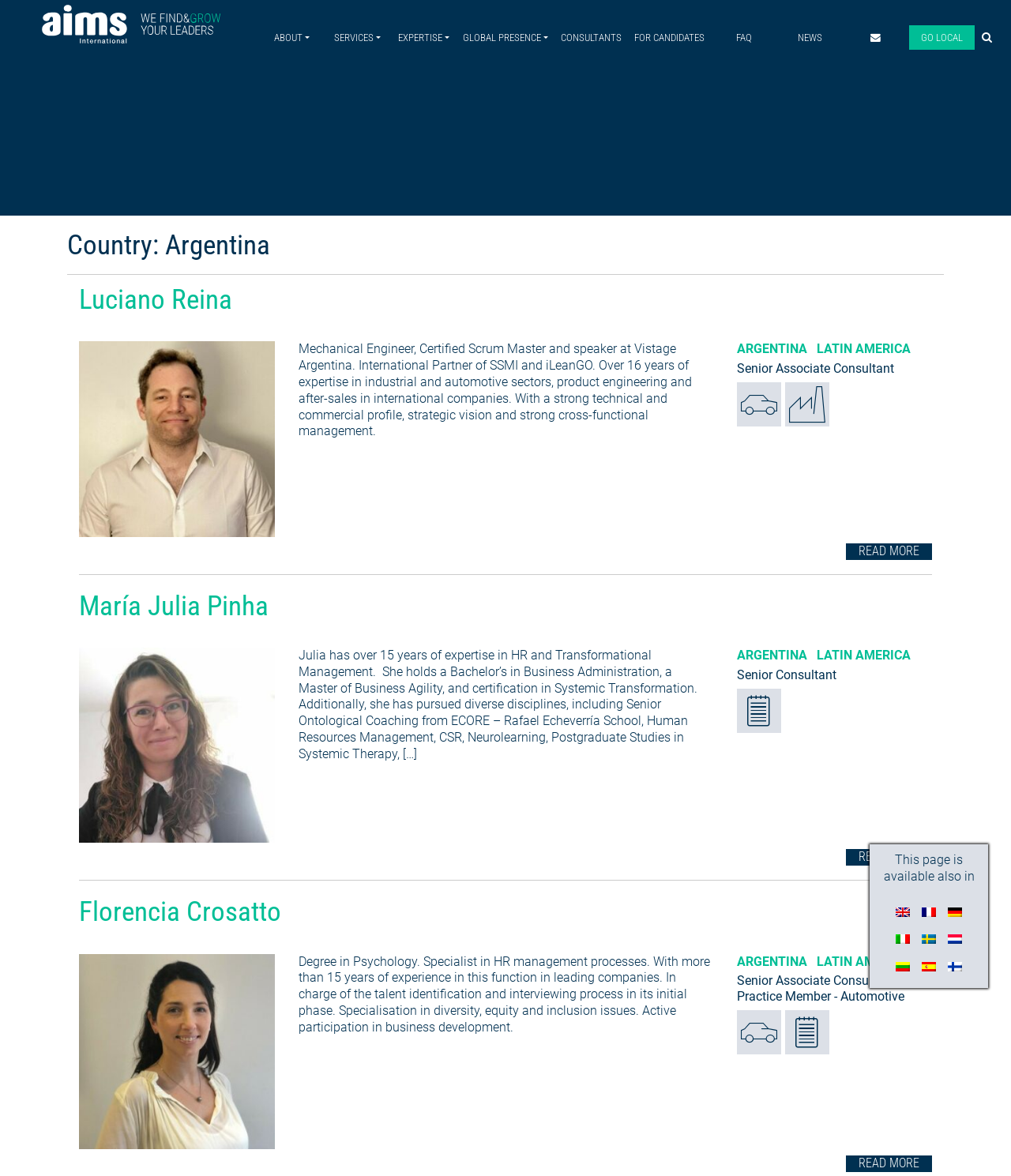Locate the bounding box coordinates of the clickable area to execute the instruction: "Learn more about María Julia Pinha". Provide the coordinates as four float numbers between 0 and 1, represented as [left, top, right, bottom].

[0.837, 0.722, 0.922, 0.736]